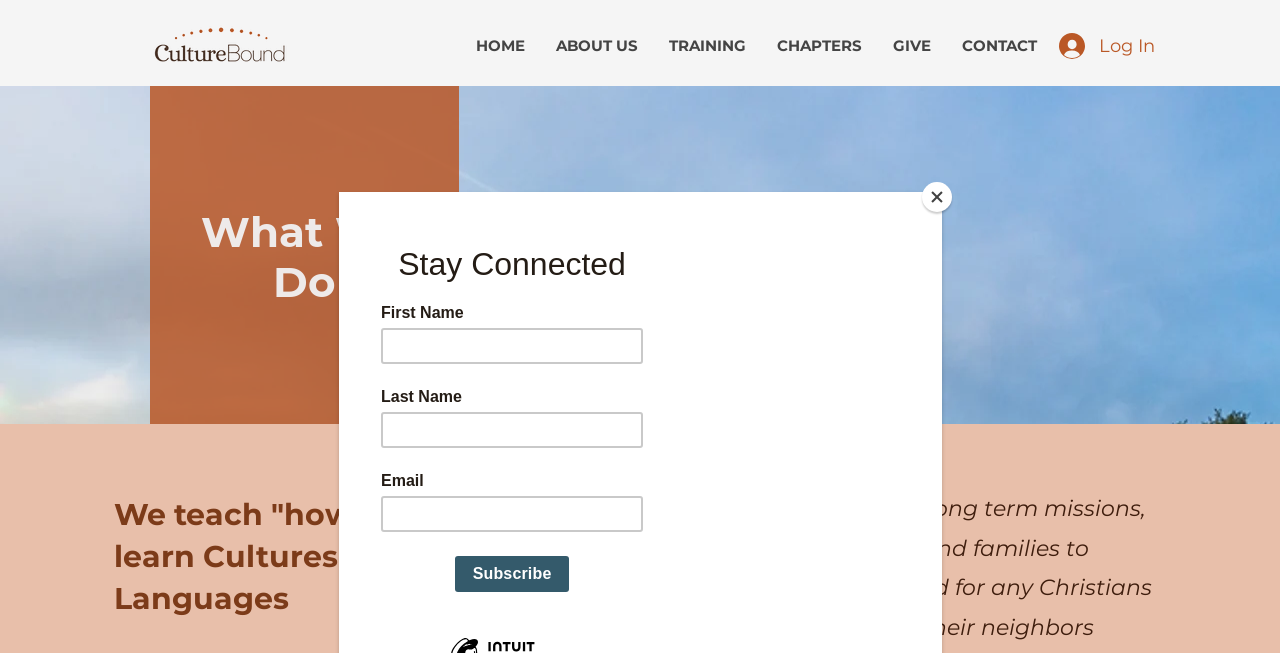Please identify the coordinates of the bounding box that should be clicked to fulfill this instruction: "Close the current window".

[0.72, 0.279, 0.743, 0.325]